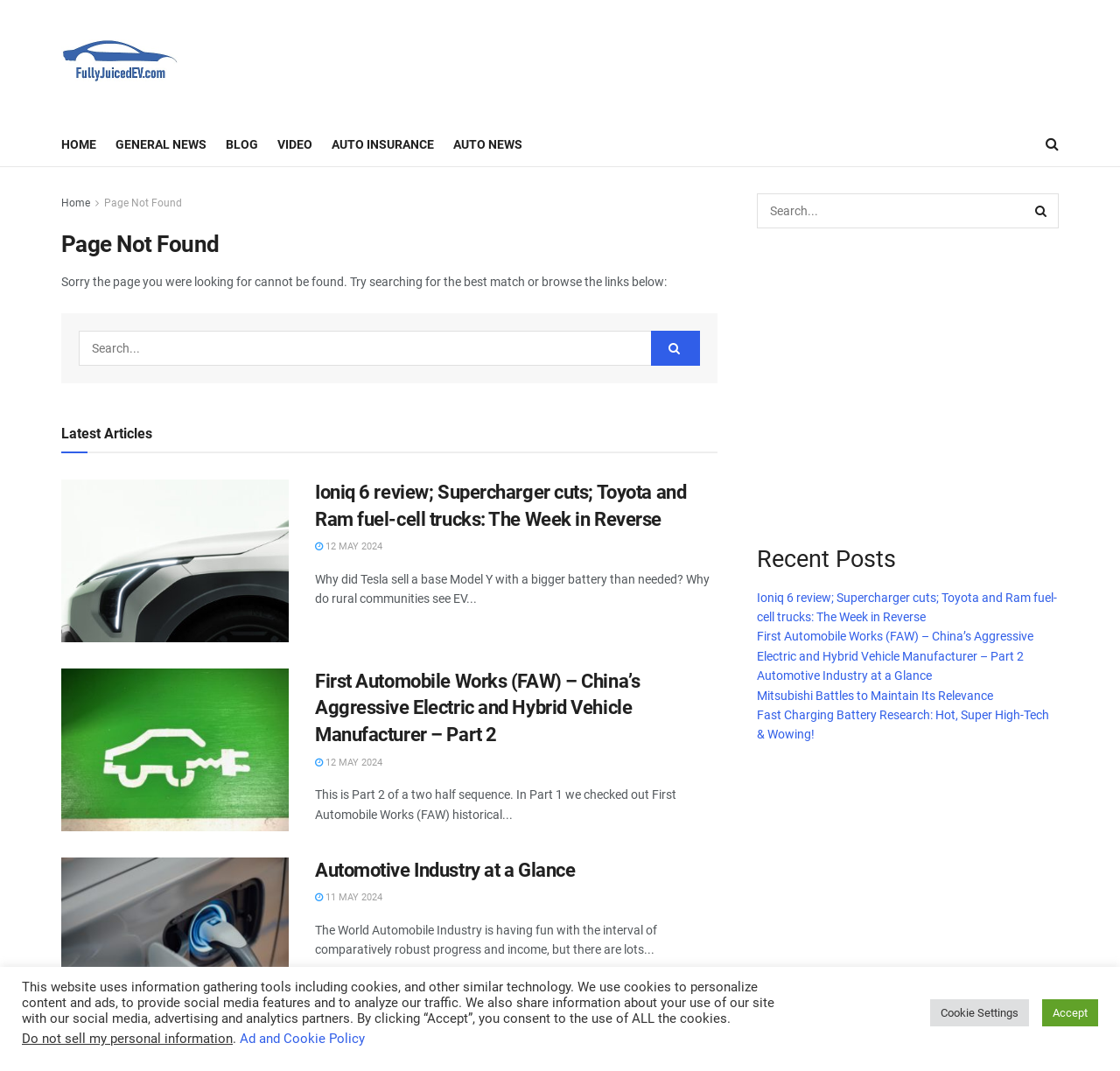Determine the bounding box coordinates of the UI element that matches the following description: "12 May 2024". The coordinates should be four float numbers between 0 and 1 in the format [left, top, right, bottom].

[0.281, 0.707, 0.341, 0.717]